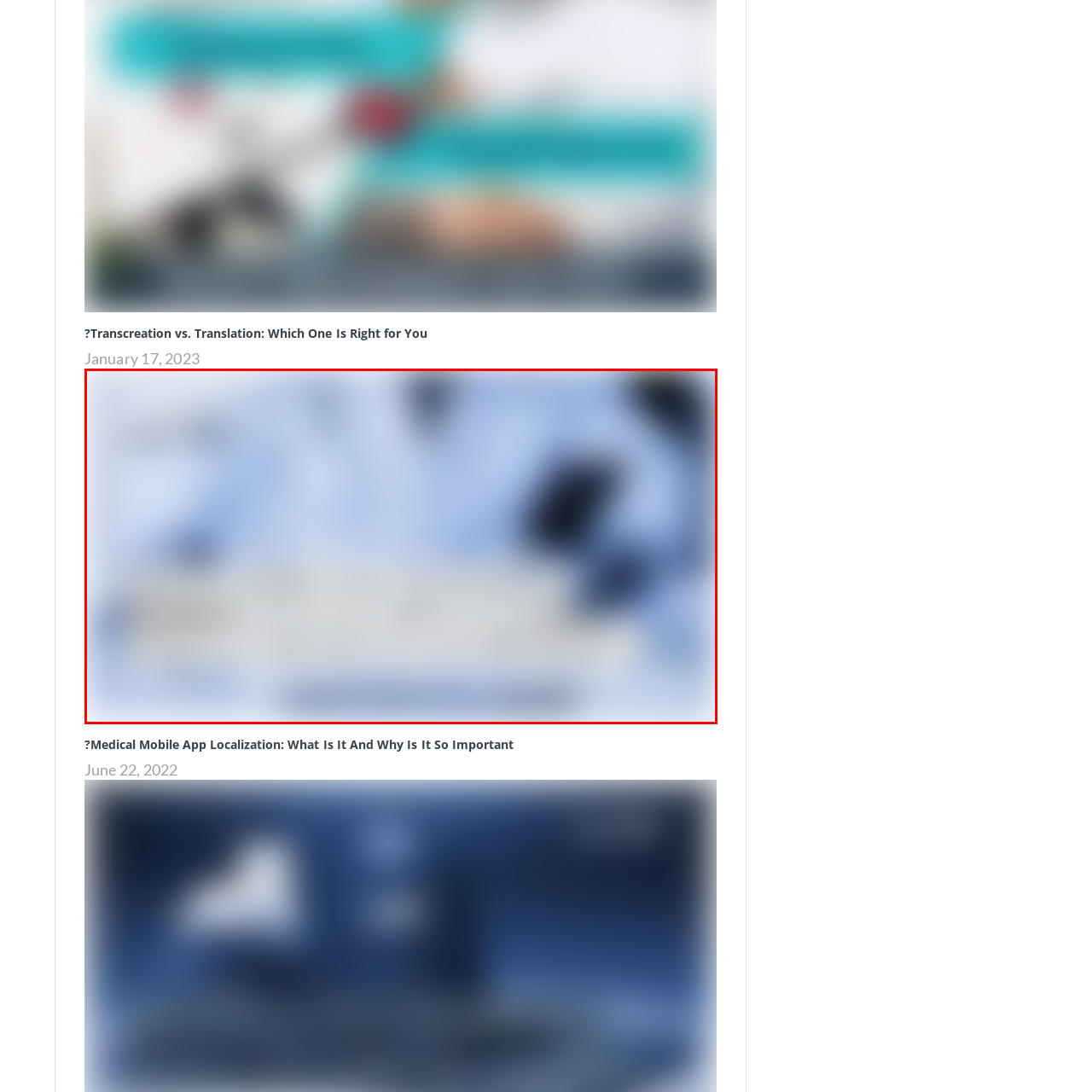Look at the image marked by the red box and respond with a single word or phrase: What is the dominant color of the background?

Soft blue